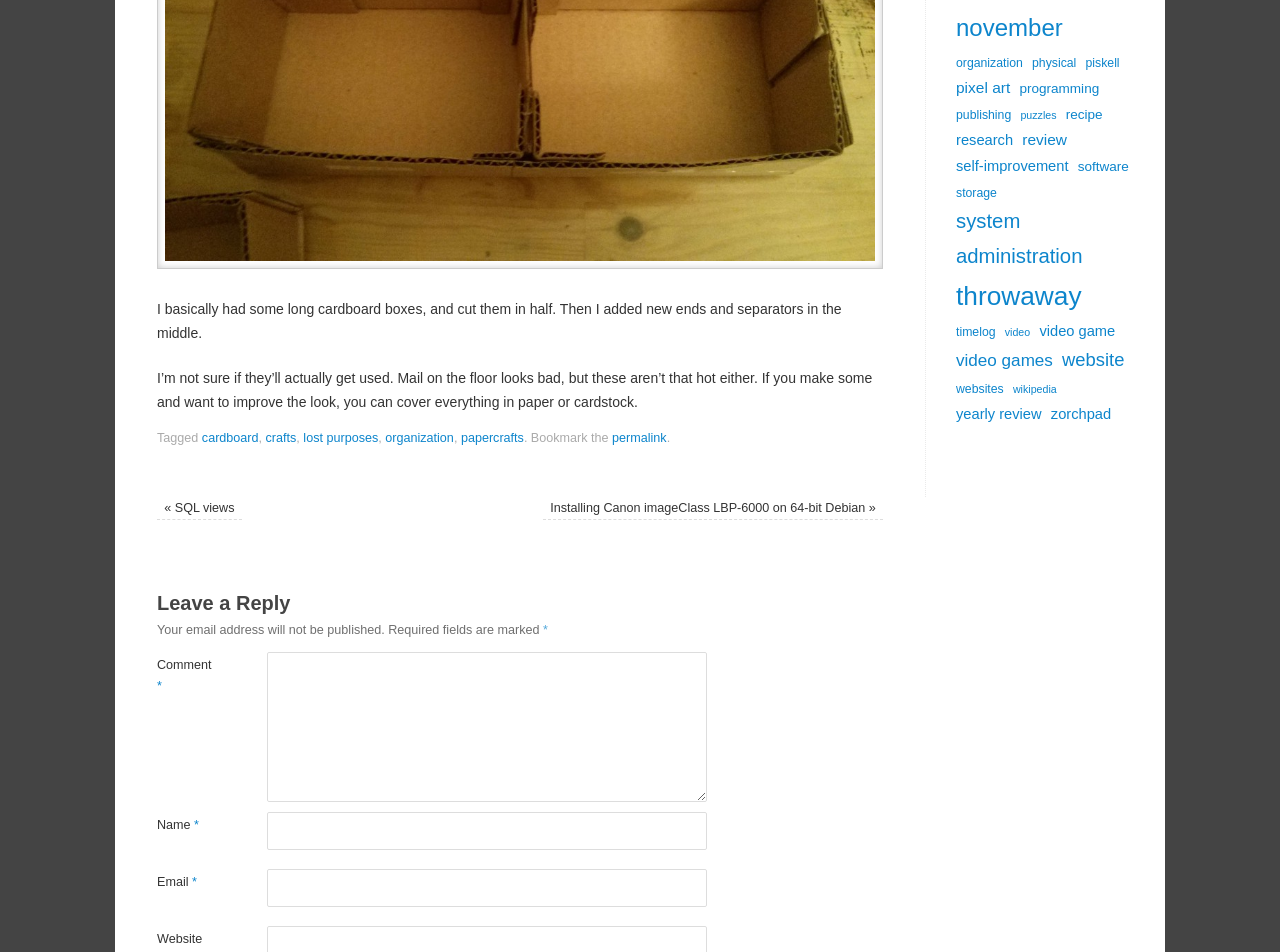Extract the bounding box coordinates for the HTML element that matches this description: "parent_node: Email * aria-describedby="email-notes" name="email"". The coordinates should be four float numbers between 0 and 1, i.e., [left, top, right, bottom].

[0.209, 0.912, 0.552, 0.952]